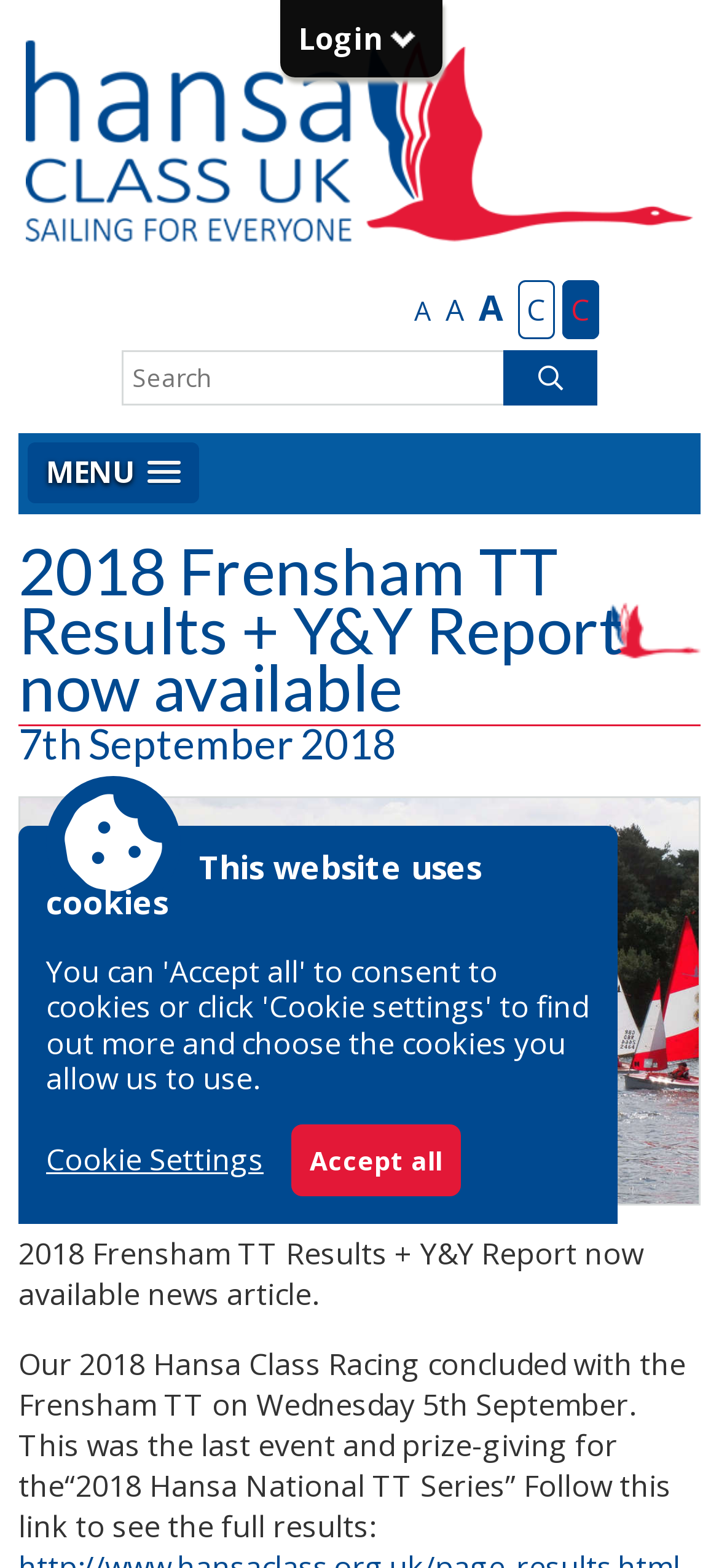Identify the bounding box of the HTML element described here: "This website uses cookies". Provide the coordinates as four float numbers between 0 and 1: [left, top, right, bottom].

[0.064, 0.526, 0.821, 0.61]